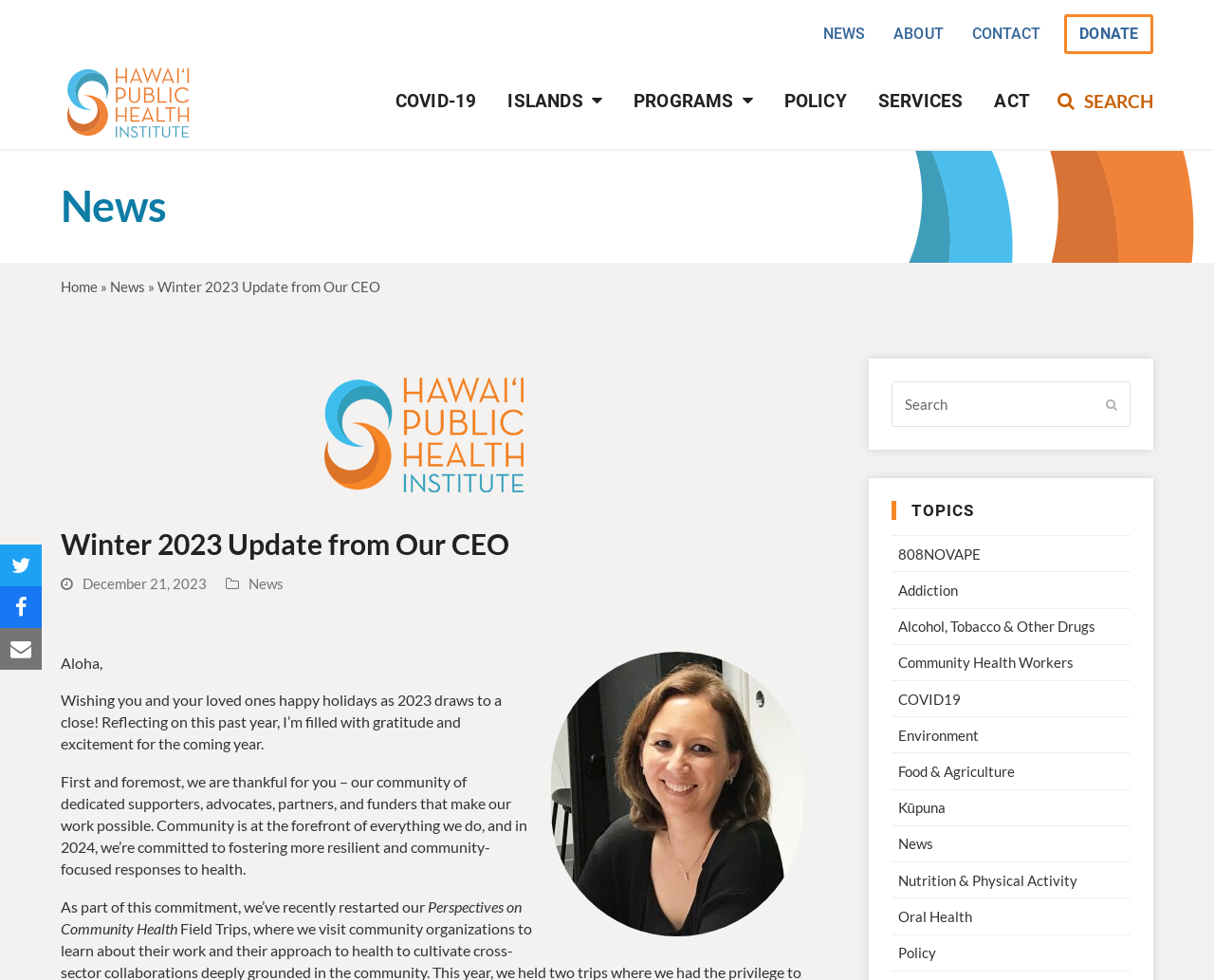Describe all the key features and sections of the webpage thoroughly.

This webpage is titled "Winter 2023 Update from Our CEO - Hawai‘i Public Health Institute". At the top, there are five links: "NEWS", "ABOUT", "CONTACT", "DONATE", and "Hawai‘i Public Health Institute", which also has an associated image. Below these links, there is a main navigation menu with seven links: "COVID-19", "ISLANDS", "PROGRAMS", "POLICY", "SERVICES", and "ACT". 

On the left side, there is a search bar with a "SEARCH" button and a "Submit" button. Above the search bar, there is a header with a "News" link and a breadcrumb navigation showing the current page's location: "Home » News » Winter 2023 Update from Our CEO". 

The main content of the page is a letter from the CEO, which starts with a greeting and a message of gratitude and excitement for the coming year. The letter expresses appreciation for the community's support and discusses the organization's commitment to fostering more resilient and community-focused responses to health in 2024. 

There are also several links to topics such as "808NOVAPE", "Addiction", "Alcohol, Tobacco & Other Drugs", and others, which are likely related to the organization's work. At the bottom of the page, there are three buttons to share the content on Twitter, Facebook, or via email.